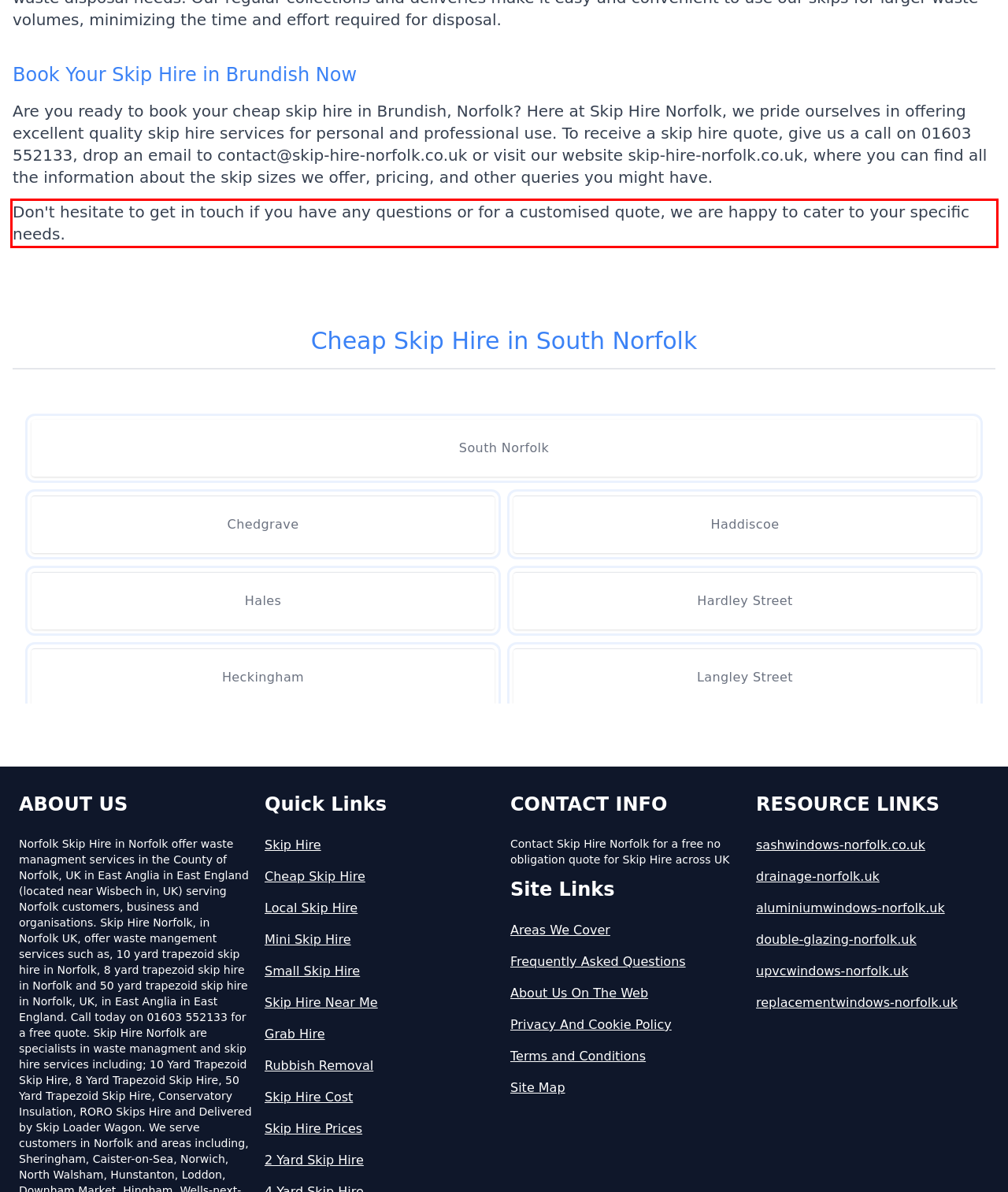Observe the screenshot of the webpage that includes a red rectangle bounding box. Conduct OCR on the content inside this red bounding box and generate the text.

Don't hesitate to get in touch if you have any questions or for a customised quote, we are happy to cater to your specific needs.